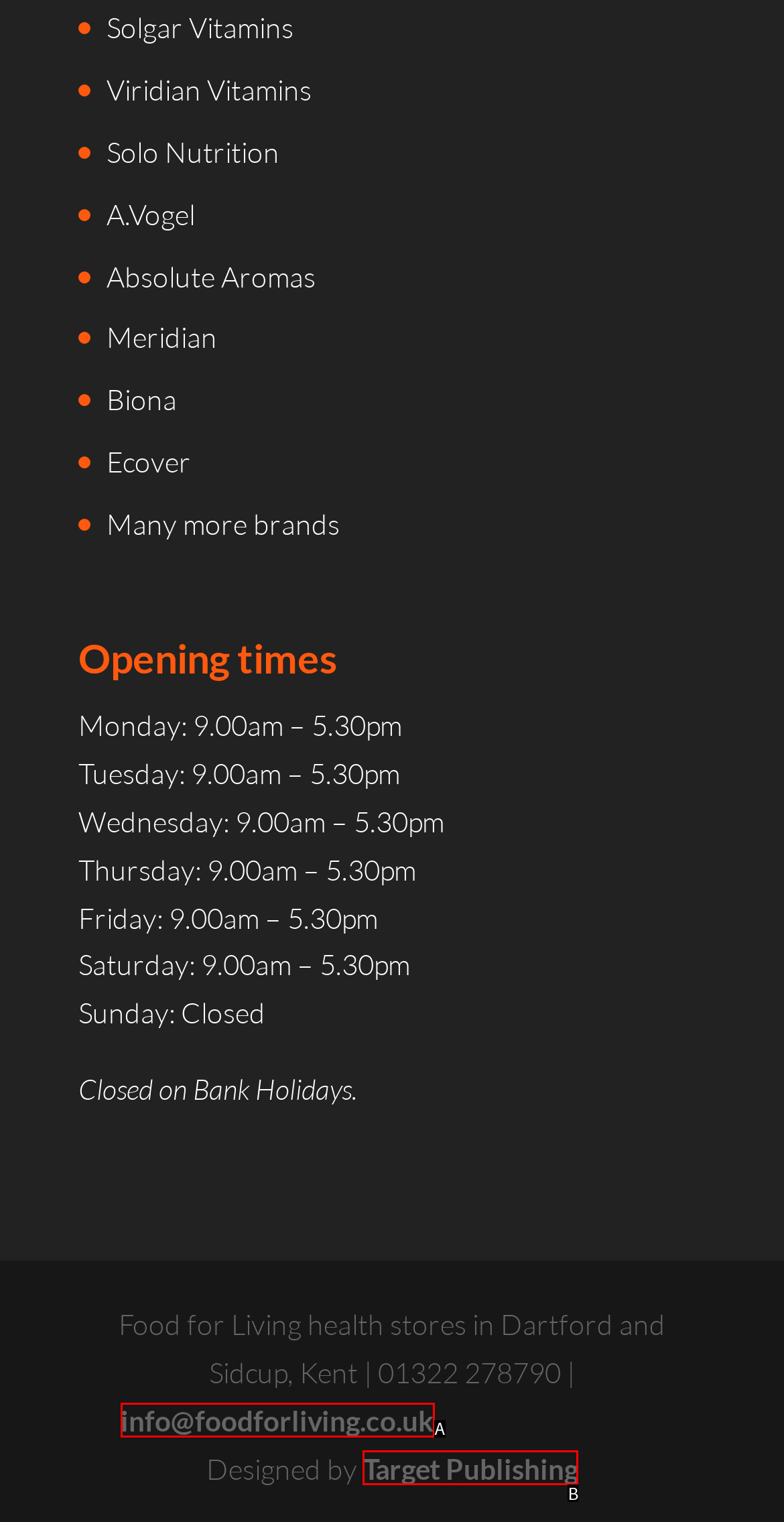Tell me the letter of the option that corresponds to the description: Target Publishing
Answer using the letter from the given choices directly.

B